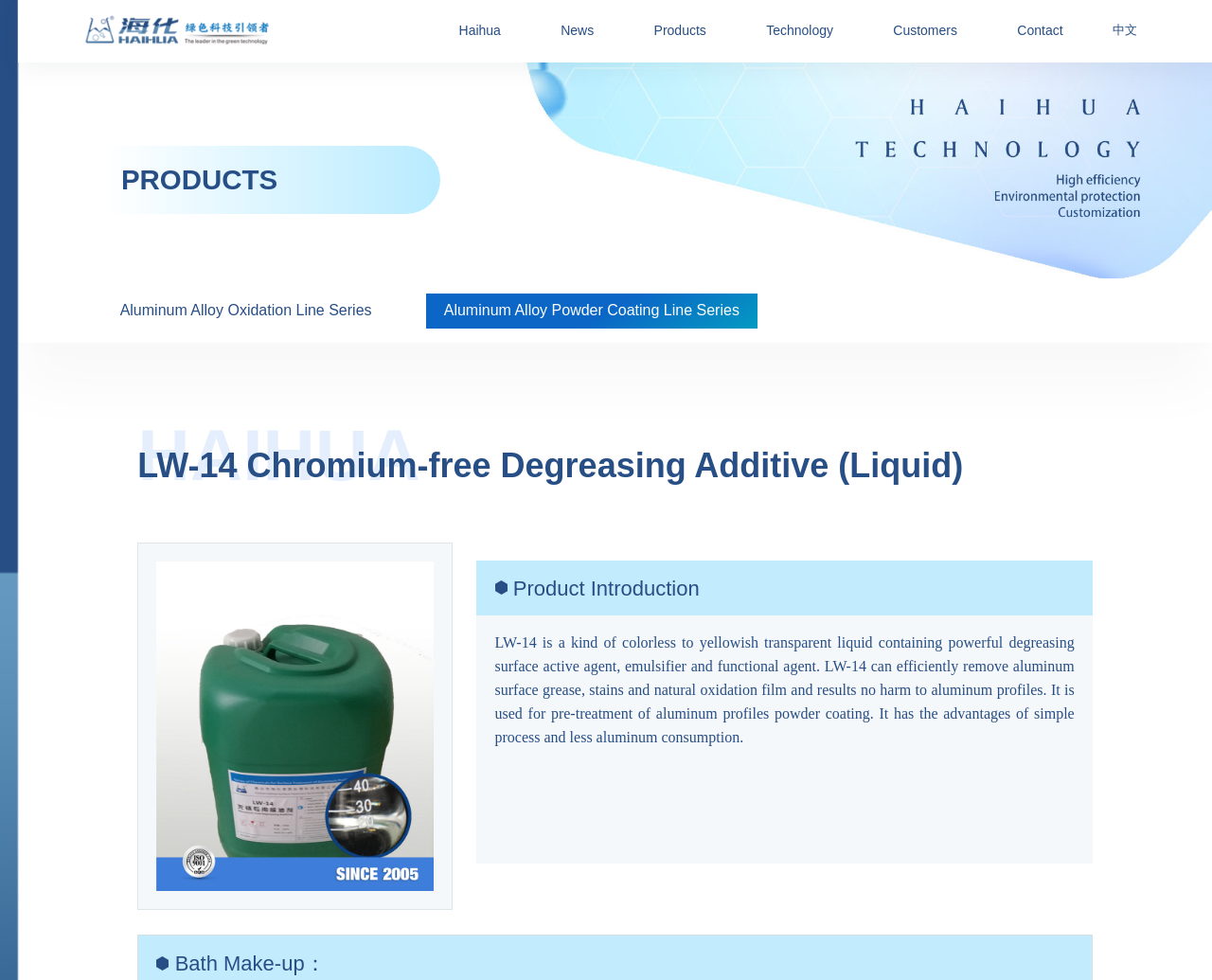Give an in-depth explanation of the webpage layout and content.

The webpage is about Foshan Haihua Surface Treatment Technology Co.,Ltd. At the top, there is a navigation menu with five headings: "Haihua", "News", "Products", "Technology", and "Customers", each with a corresponding link. To the right of the navigation menu, there are two more links, one being a language option for Chinese.

Below the navigation menu, there is a section with a heading "PRODUCTS" in bold font. Underneath, there are two links to product series: "Aluminum Alloy Oxidation Line Series" and "Aluminum Alloy Powder Coating Line Series".

To the right of the product section, there is a block of text with a heading "HAIHUA" and a brief introduction to a product called "LW-14 Chromium-free Degreasing Additive (Liquid)". The text describes the product's features and advantages, including its ability to efficiently remove aluminum surface grease and stains.

The webpage has a clean and organized layout, with clear headings and concise text. The use of links and sections helps to categorize and structure the content, making it easy to navigate and find specific information.